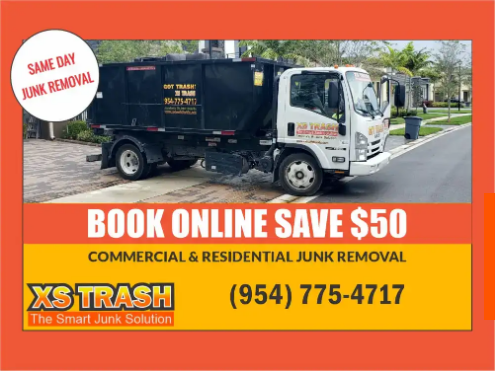Describe all the elements in the image extensively.

The image showcases a professional service vehicle from XS Trash, prominently featuring a black truck designed for junk removal. The truck is parked in a residential area, emphasizing the company's focus on providing both commercial and residential junk removal services. The bold, vibrant text overlay states "BOOK ONLINE SAVE $50," along with "SAME DAY JUNK REMOVAL," drawing attention to the convenience and savings offered by the company. Contact information is prominently displayed in yellow, reading "(954) 775-4717," making it easy for potential customers to reach out. The overall design conveys a sense of reliability and efficiency, aligning with XS Trash's mission to be a trusted solution for junk removal needs.